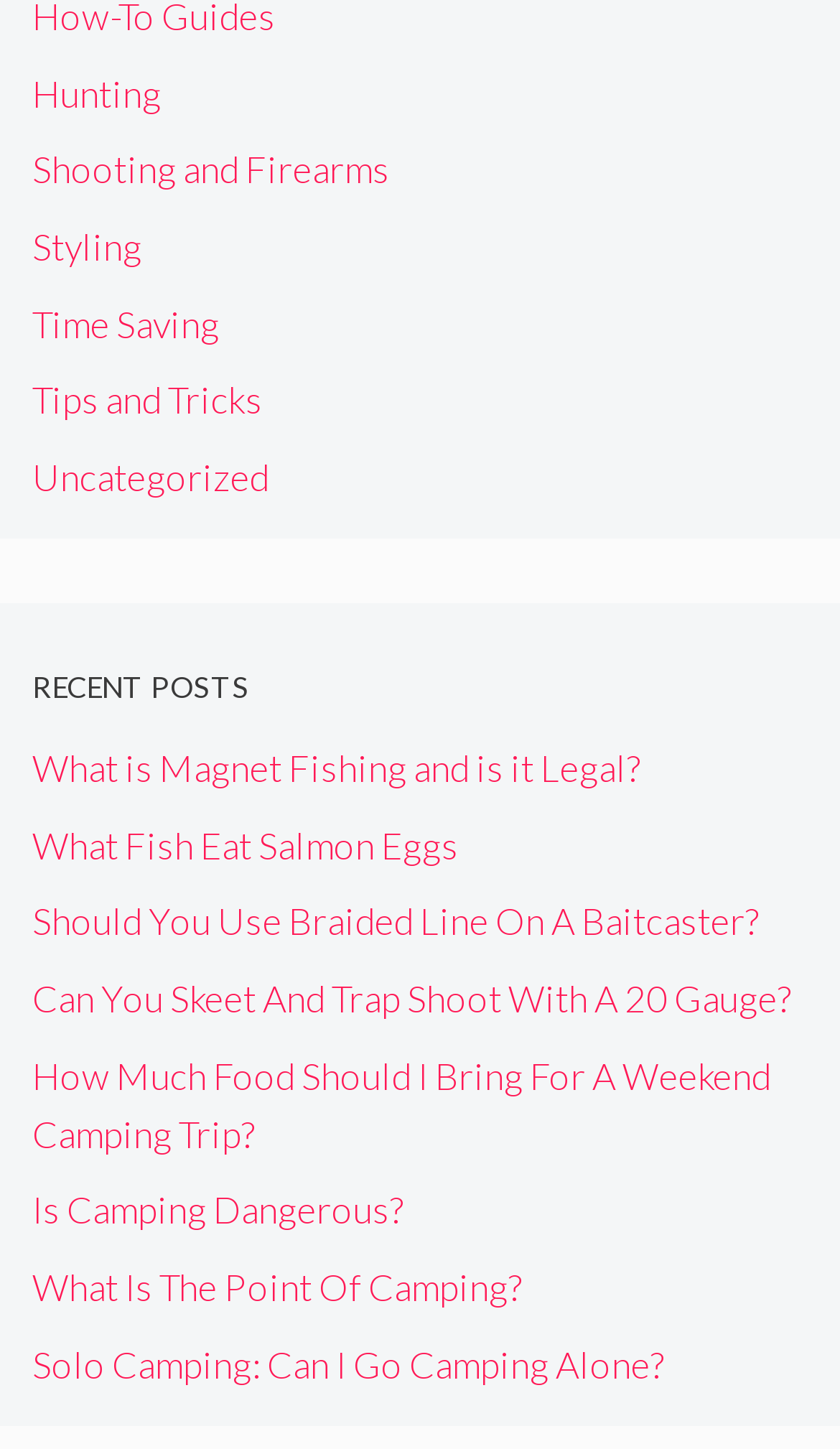Locate the bounding box coordinates of the area to click to fulfill this instruction: "Call the phone number". The bounding box should be presented as four float numbers between 0 and 1, in the order [left, top, right, bottom].

None